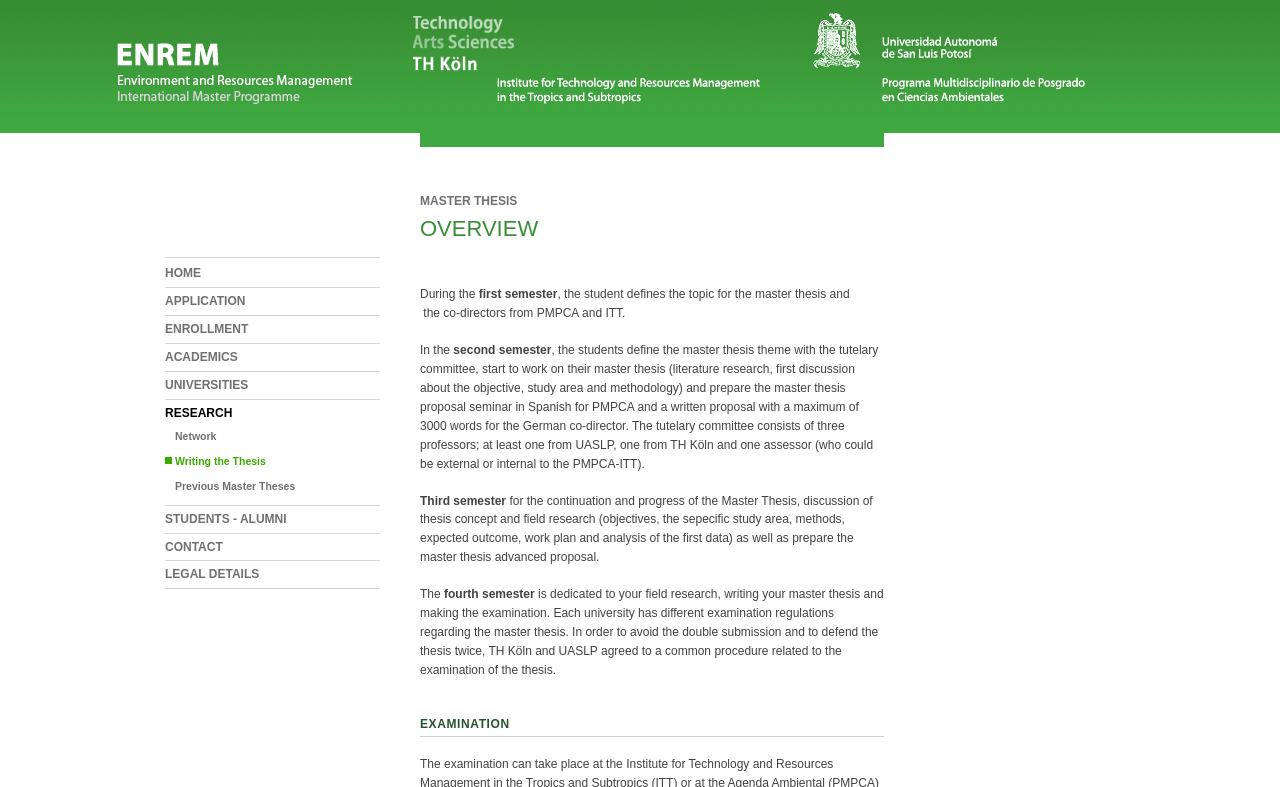Please determine the bounding box coordinates for the UI element described here. Use the format (top-left x, top-left y, bottom-right x, bottom-right y) with values bounded between 0 and 1: Legal Details

[0.129, 0.719, 0.297, 0.743]